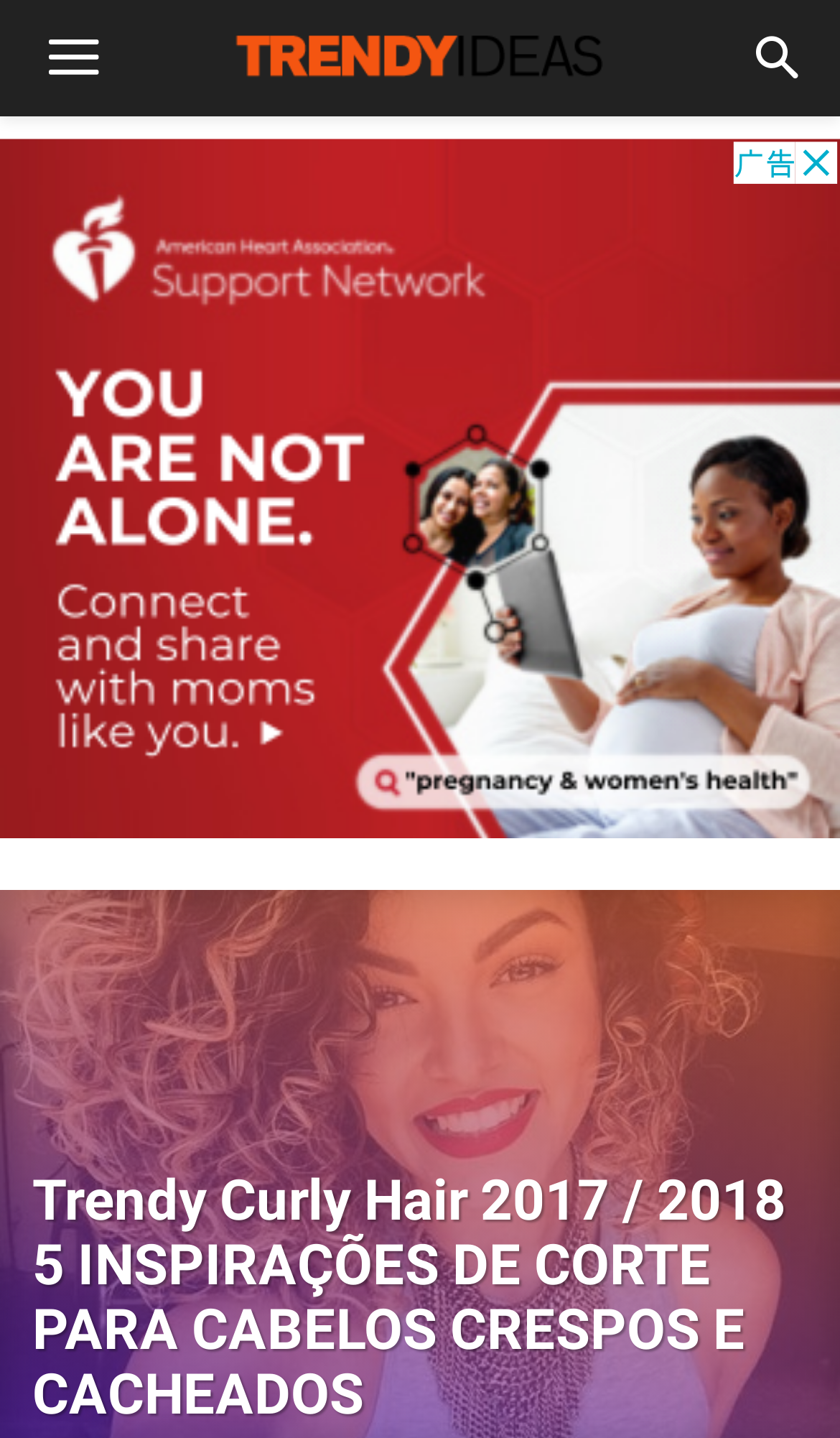What is the main topic of the webpage?
Examine the image and provide an in-depth answer to the question.

Based on the webpage structure and content, it appears that the main topic of the webpage is 'Trendy Ideas', which is also reflected in the image and heading elements.